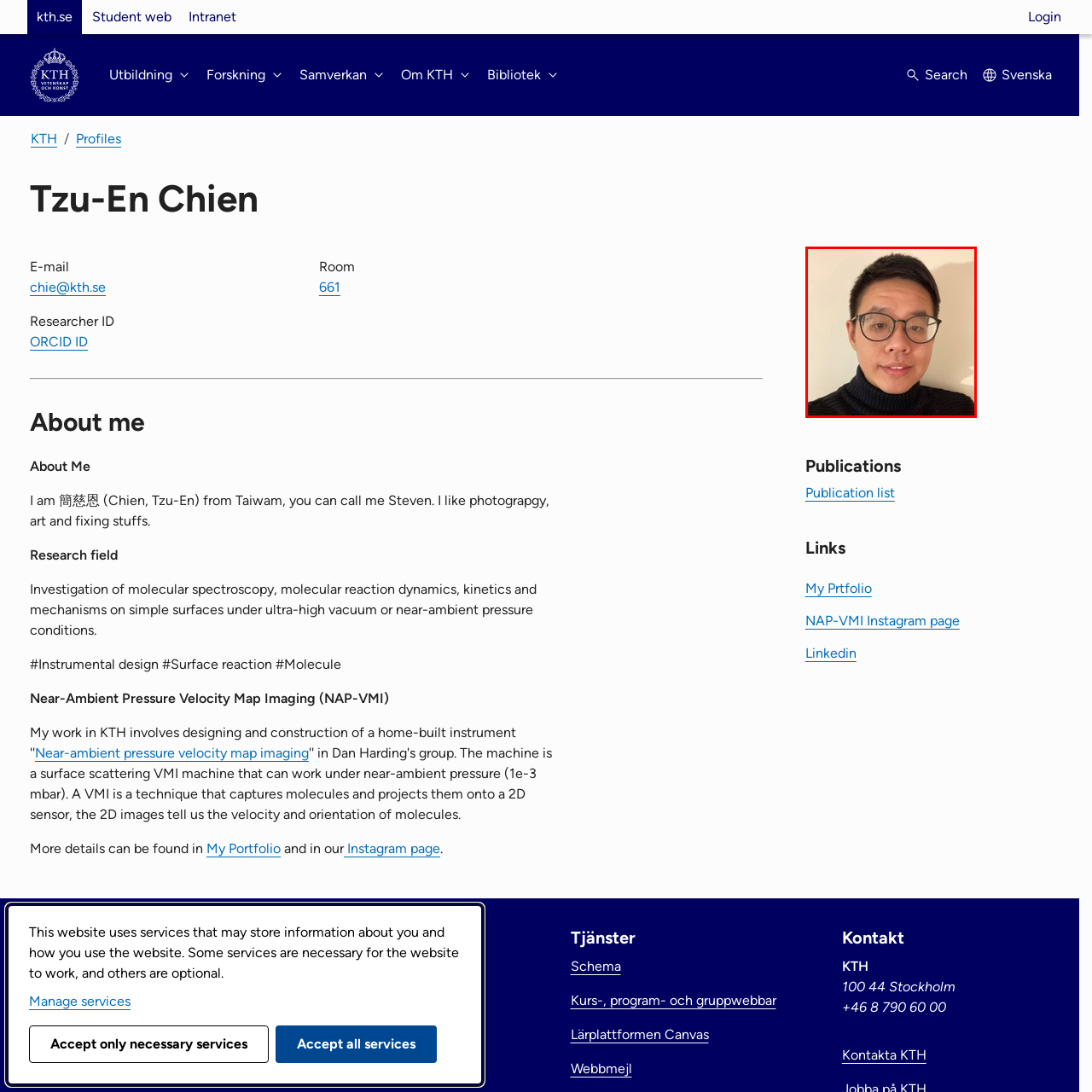View the section of the image outlined in red, What are Tzu-En Chien's research interests? Provide your response in a single word or brief phrase.

Molecular spectroscopy and reaction dynamics